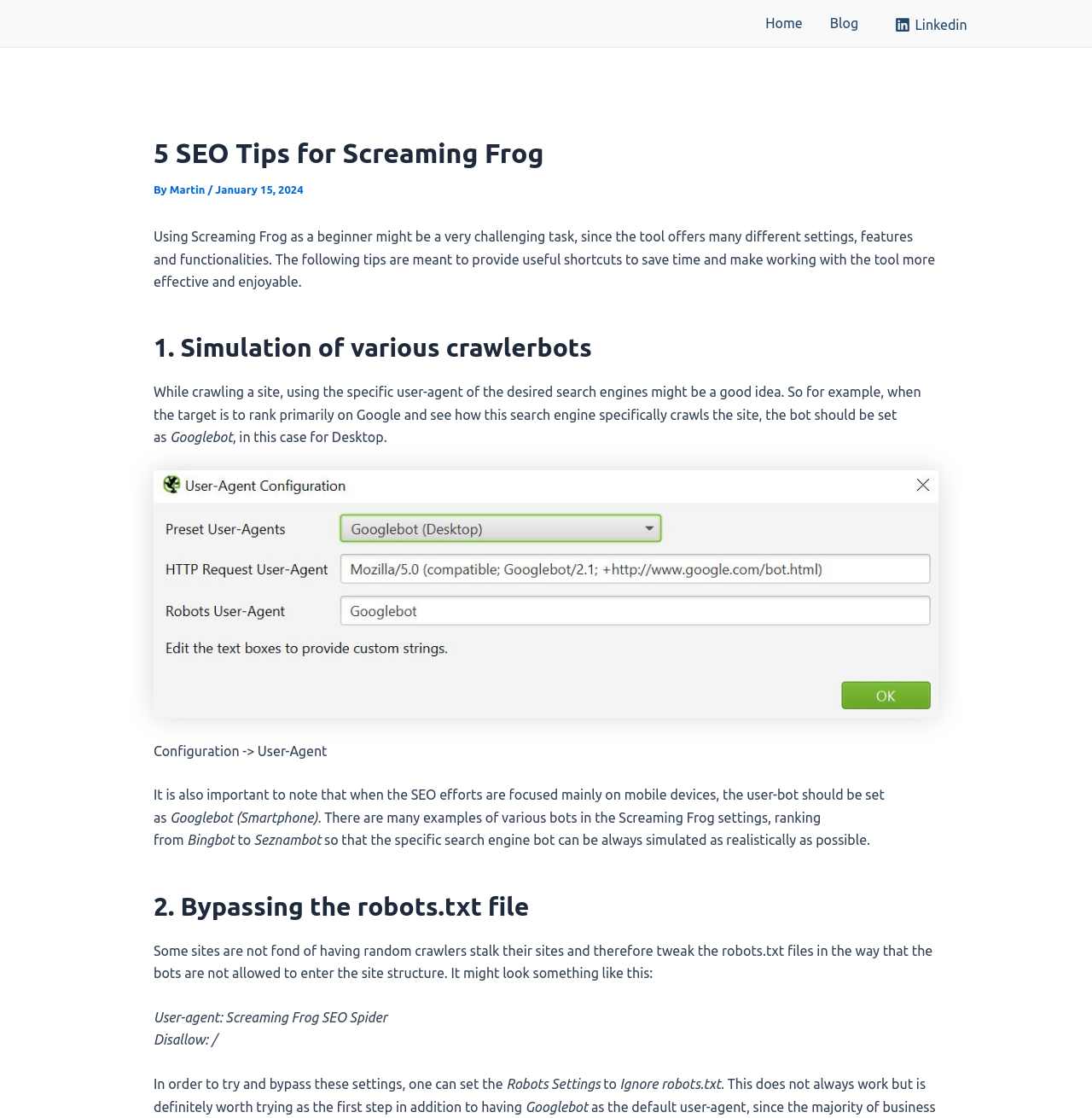Please locate and generate the primary heading on this webpage.

5 SEO Tips for Screaming Frog